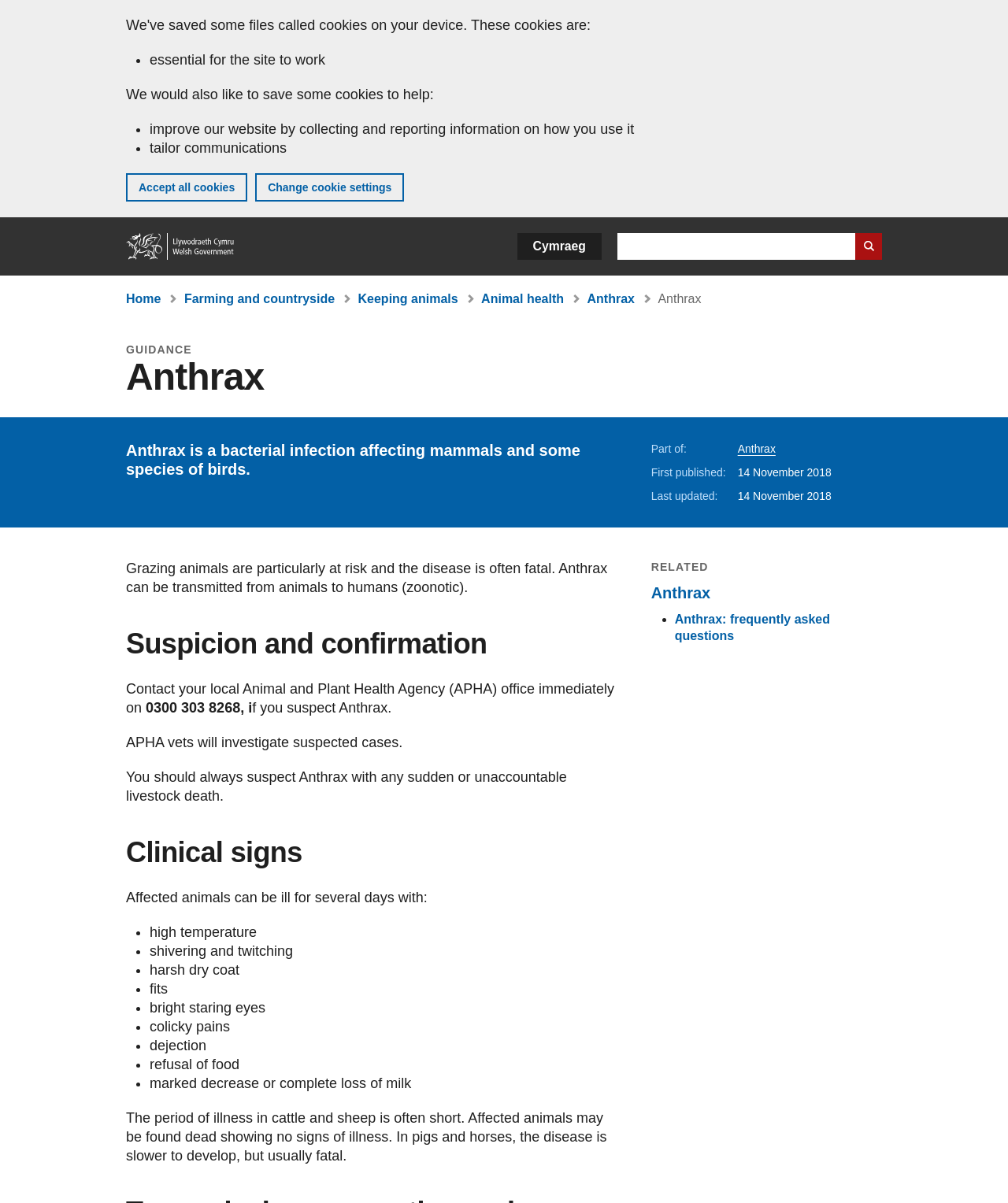Please answer the following question using a single word or phrase: What should you do if you suspect Anthrax?

Contact APHA